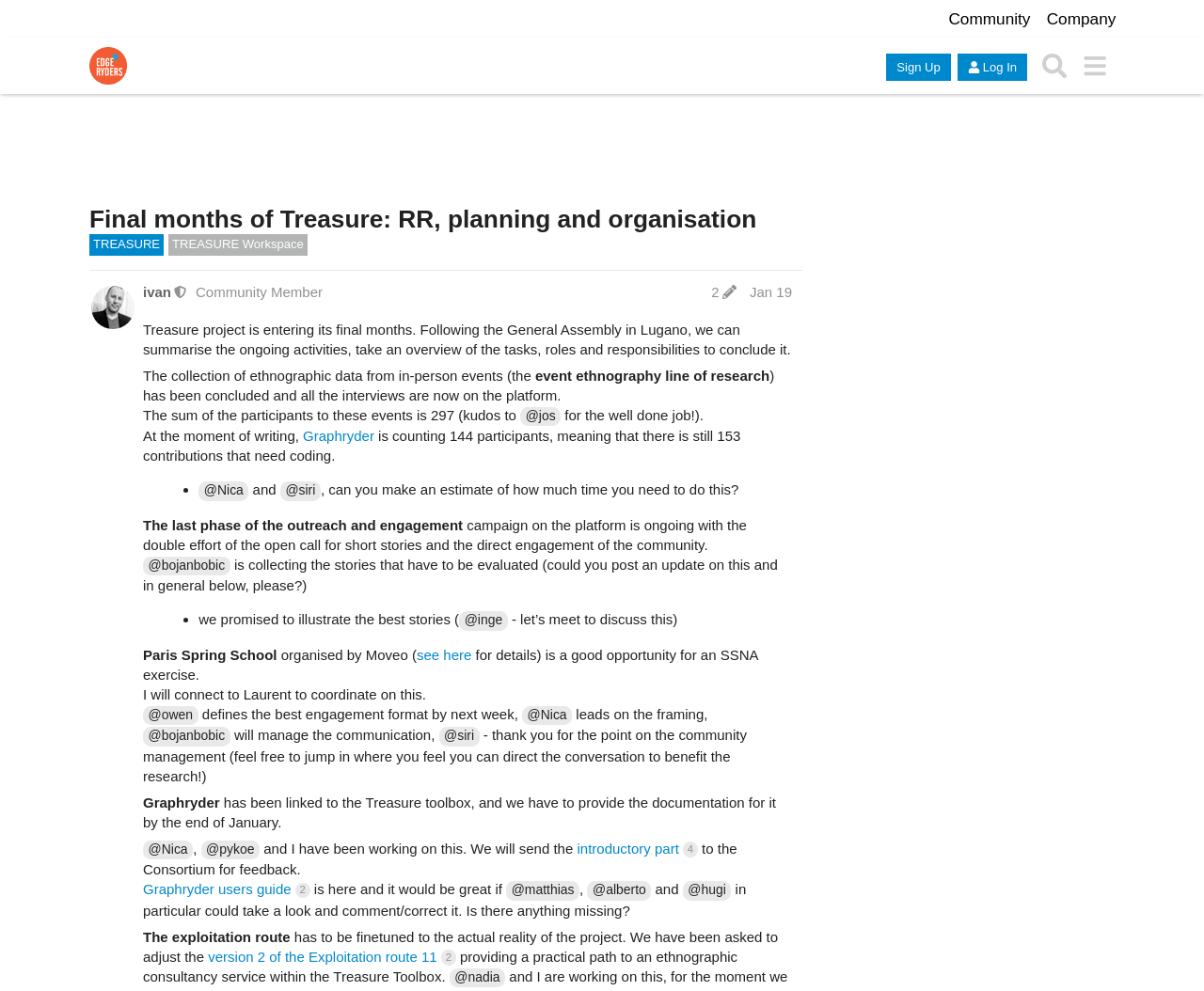Please find and generate the text of the main heading on the webpage.

Final months of Treasure: RR, planning and organisation